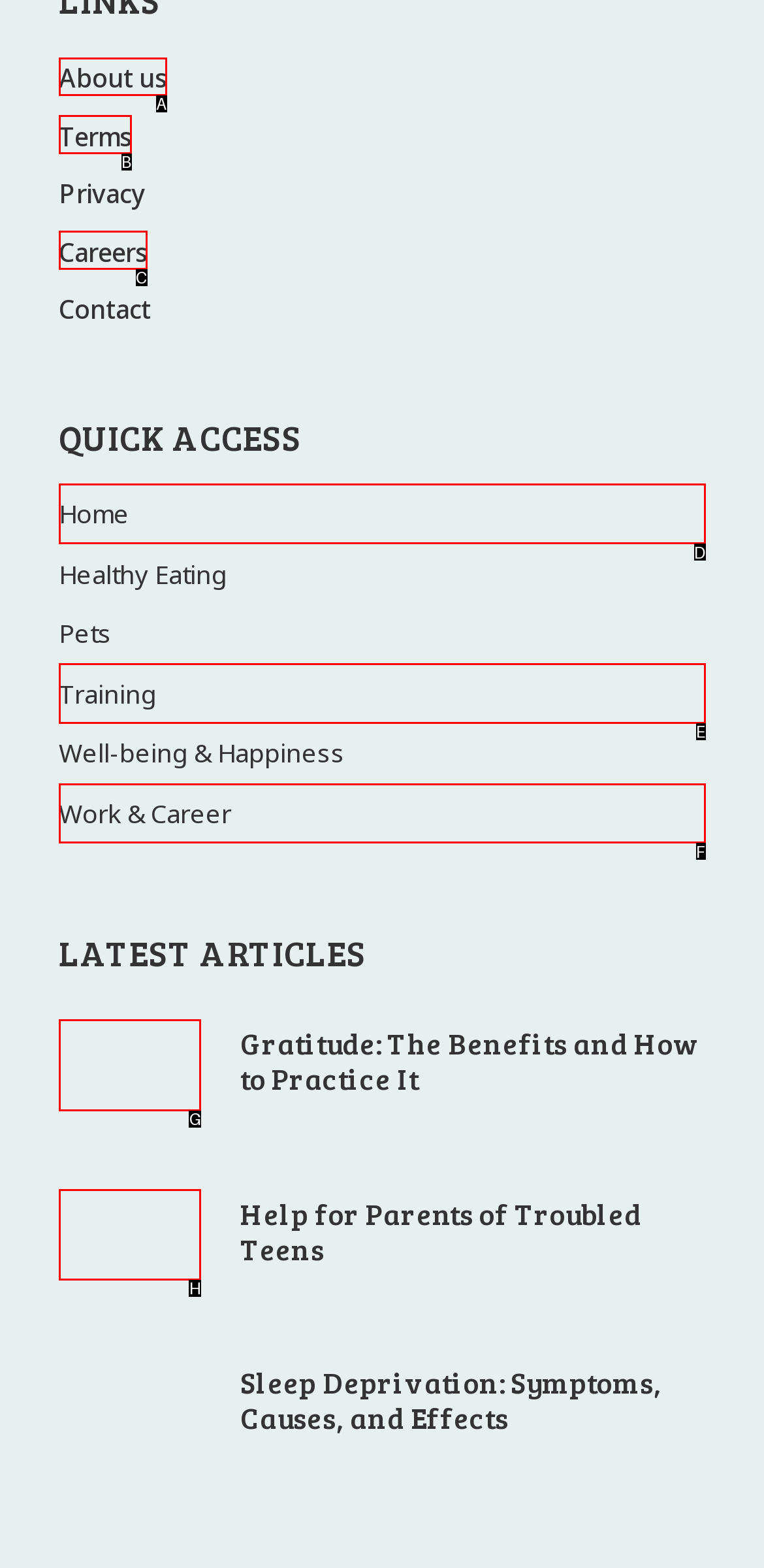Specify which element within the red bounding boxes should be clicked for this task: go to about us page Respond with the letter of the correct option.

A